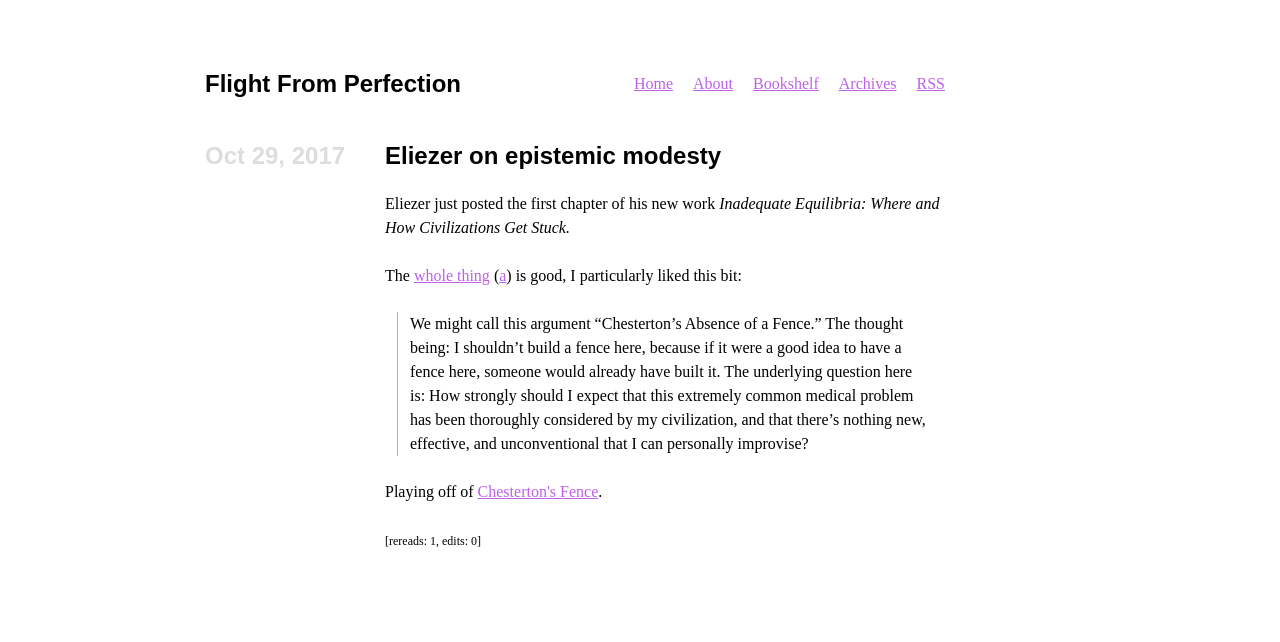Find the bounding box coordinates of the element's region that should be clicked in order to follow the given instruction: "go to home page". The coordinates should consist of four float numbers between 0 and 1, i.e., [left, top, right, bottom].

[0.487, 0.0, 0.534, 0.165]